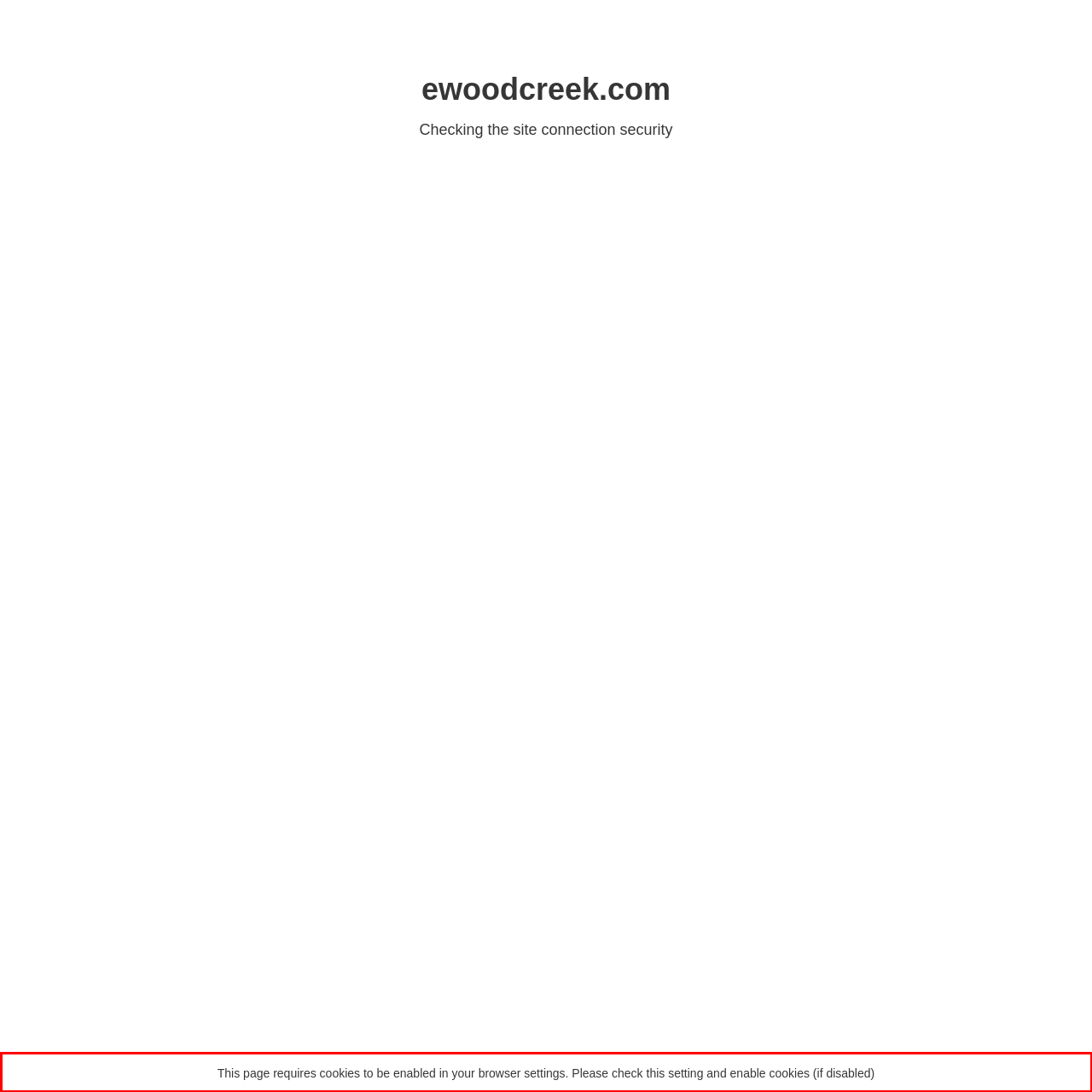Examine the webpage screenshot and use OCR to obtain the text inside the red bounding box.

This page requires cookies to be enabled in your browser settings. Please check this setting and enable cookies (if disabled)